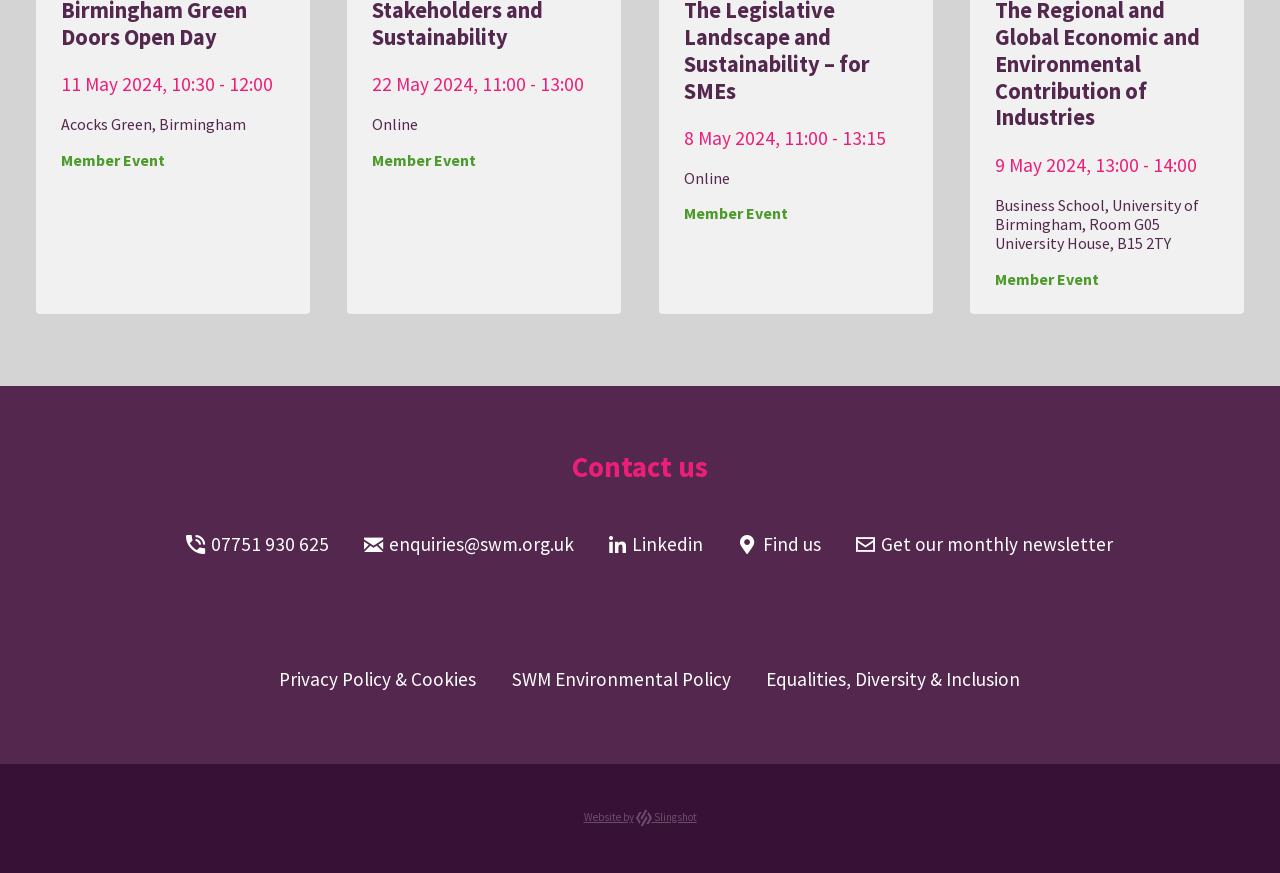Identify and provide the bounding box coordinates of the UI element described: "Linkedin". The coordinates should be formatted as [left, top, right, bottom], with each number being a float between 0 and 1.

[0.476, 0.609, 0.549, 0.637]